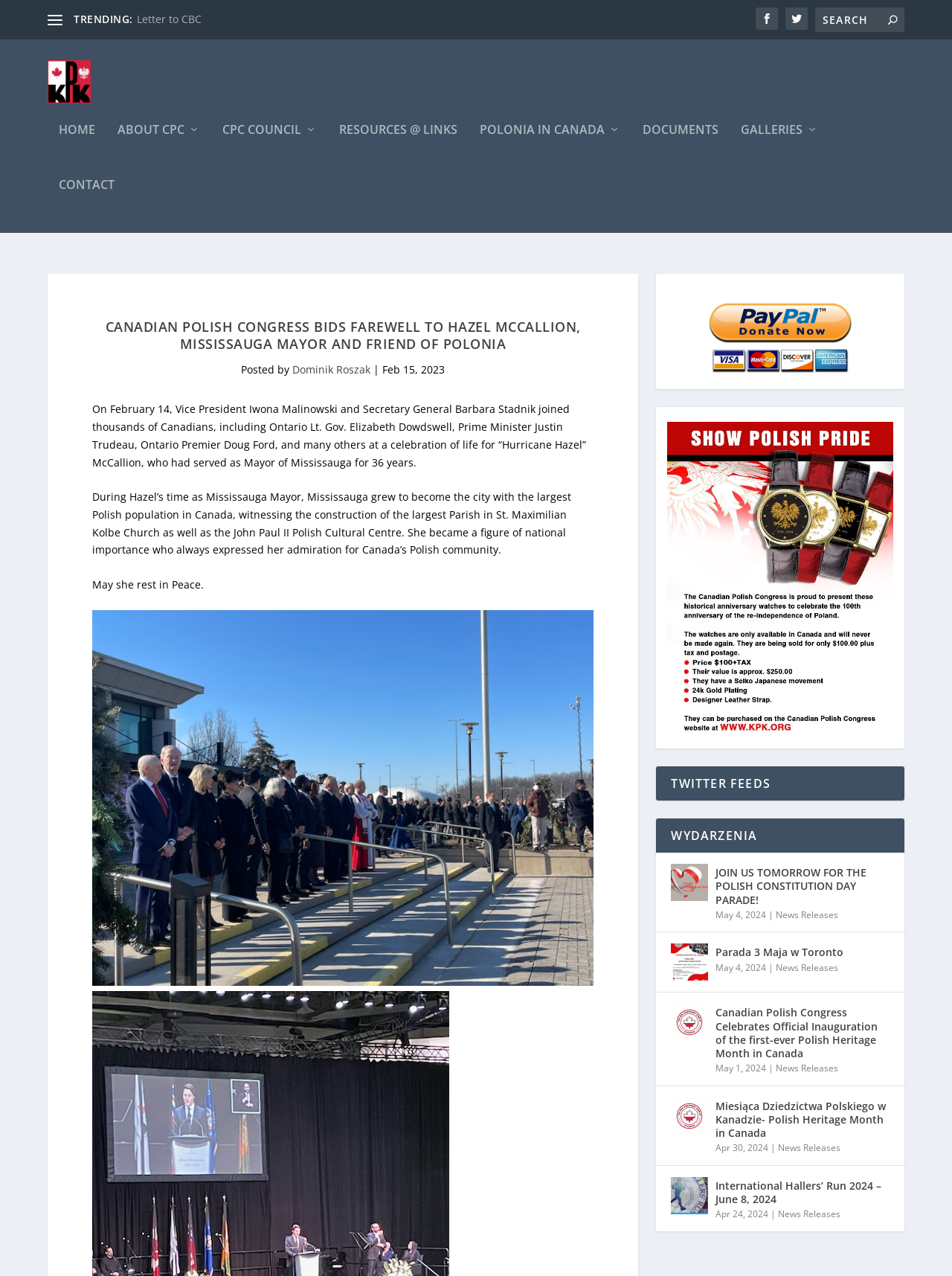Please answer the following question using a single word or phrase: 
What is the name of the organization?

Canadian Polish Congress